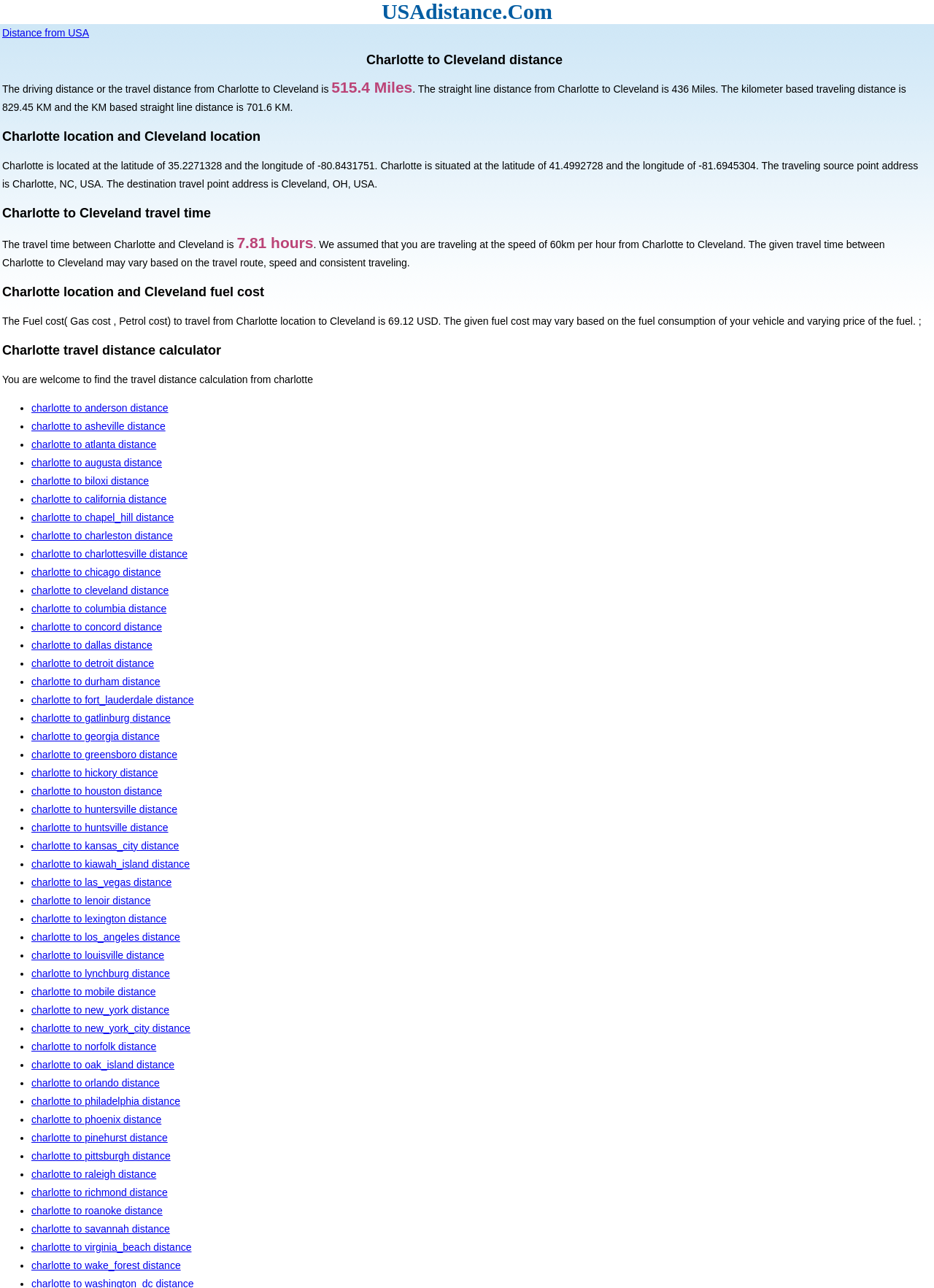Identify the coordinates of the bounding box for the element that must be clicked to accomplish the instruction: "Explore 'Charlotte travel distance calculator'".

[0.002, 0.265, 0.992, 0.279]